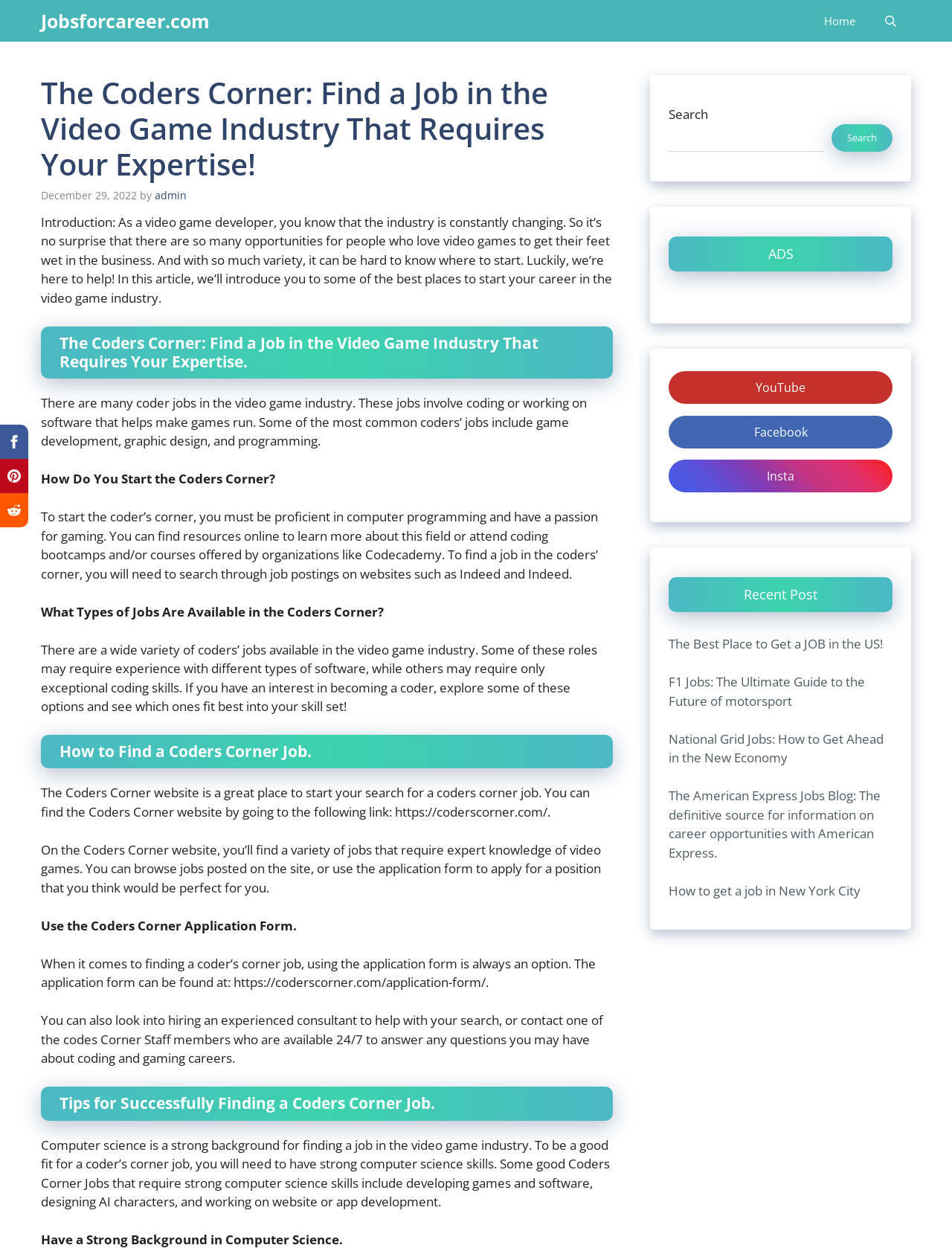Find the bounding box coordinates for the area that should be clicked to accomplish the instruction: "Click the 'Home' link".

[0.85, 0.0, 0.914, 0.033]